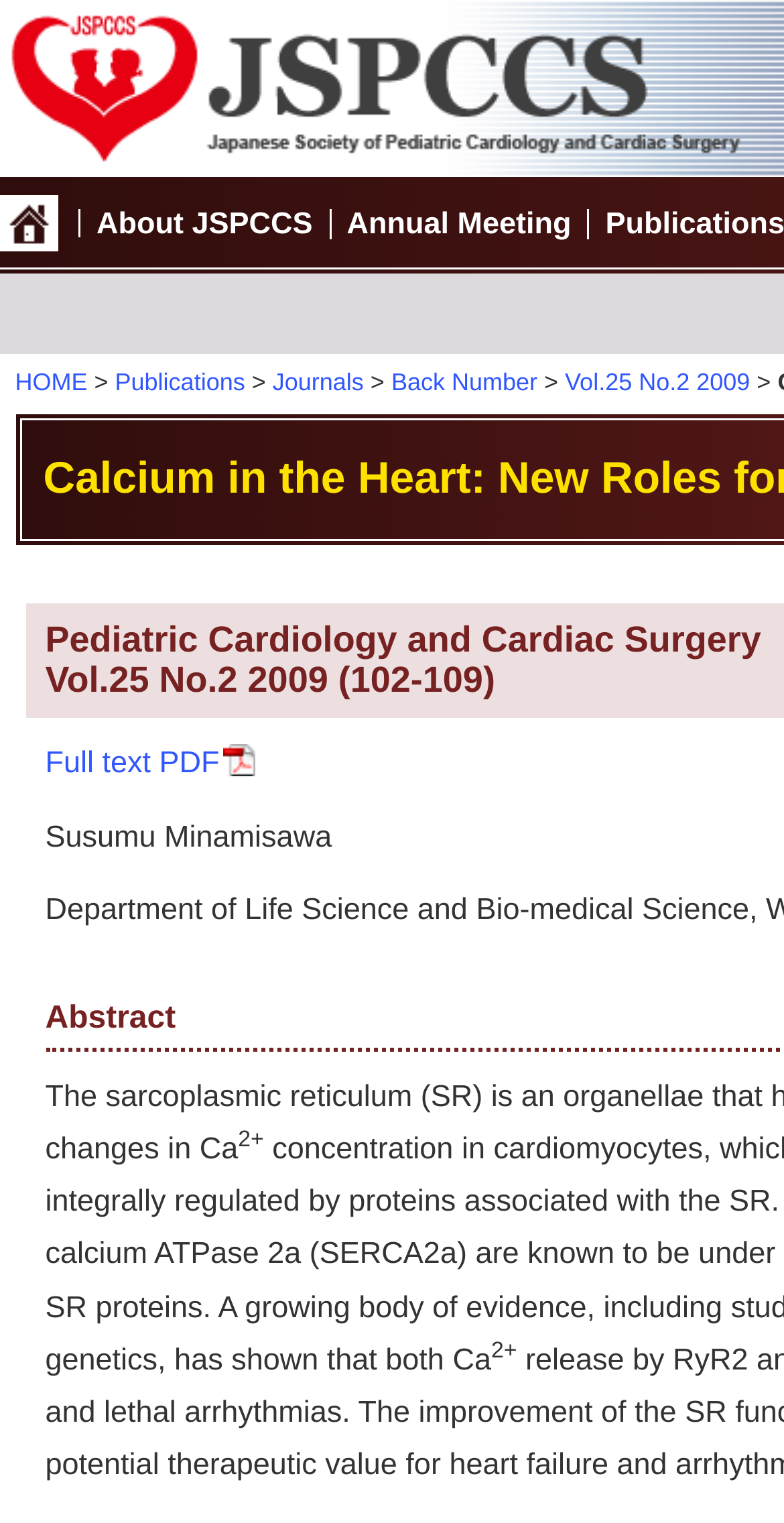Respond with a single word or phrase:
How many links are in the top navigation bar?

3